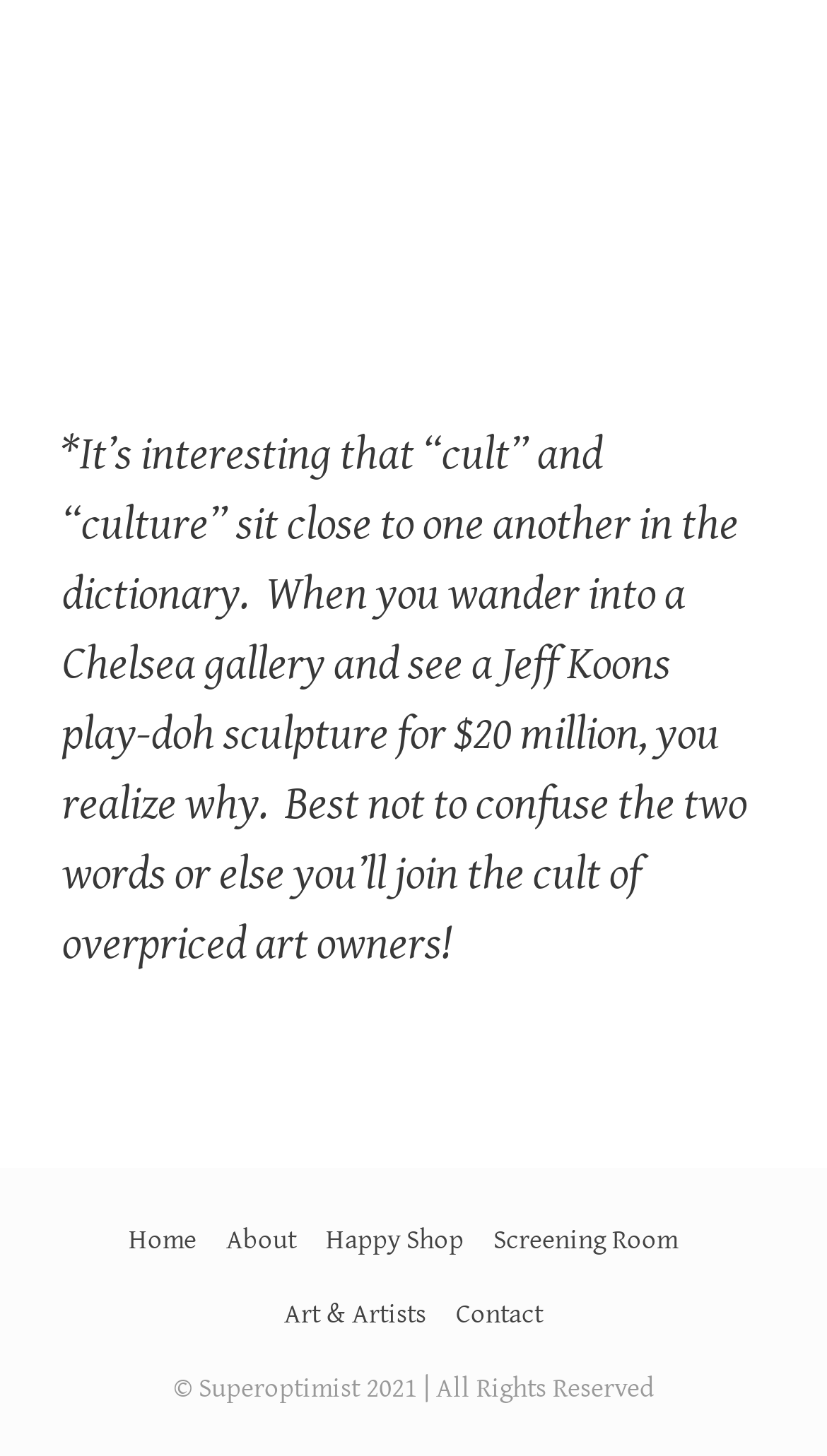Use a single word or phrase to answer the question: What is the topic of the StaticText?

Cult and culture